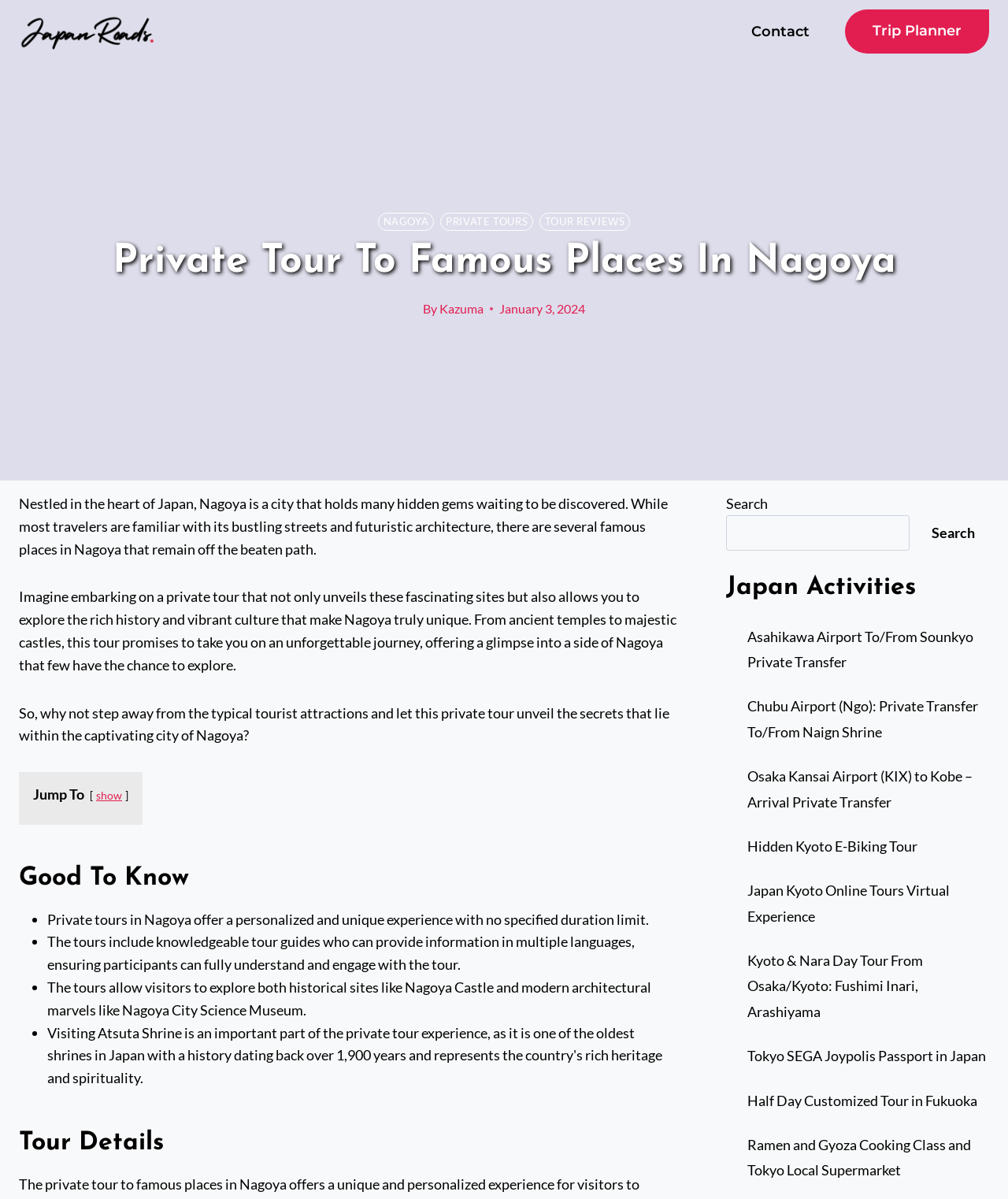Can you find the bounding box coordinates for the UI element given this description: "Search"? Provide the coordinates as four float numbers between 0 and 1: [left, top, right, bottom].

[0.91, 0.43, 0.981, 0.459]